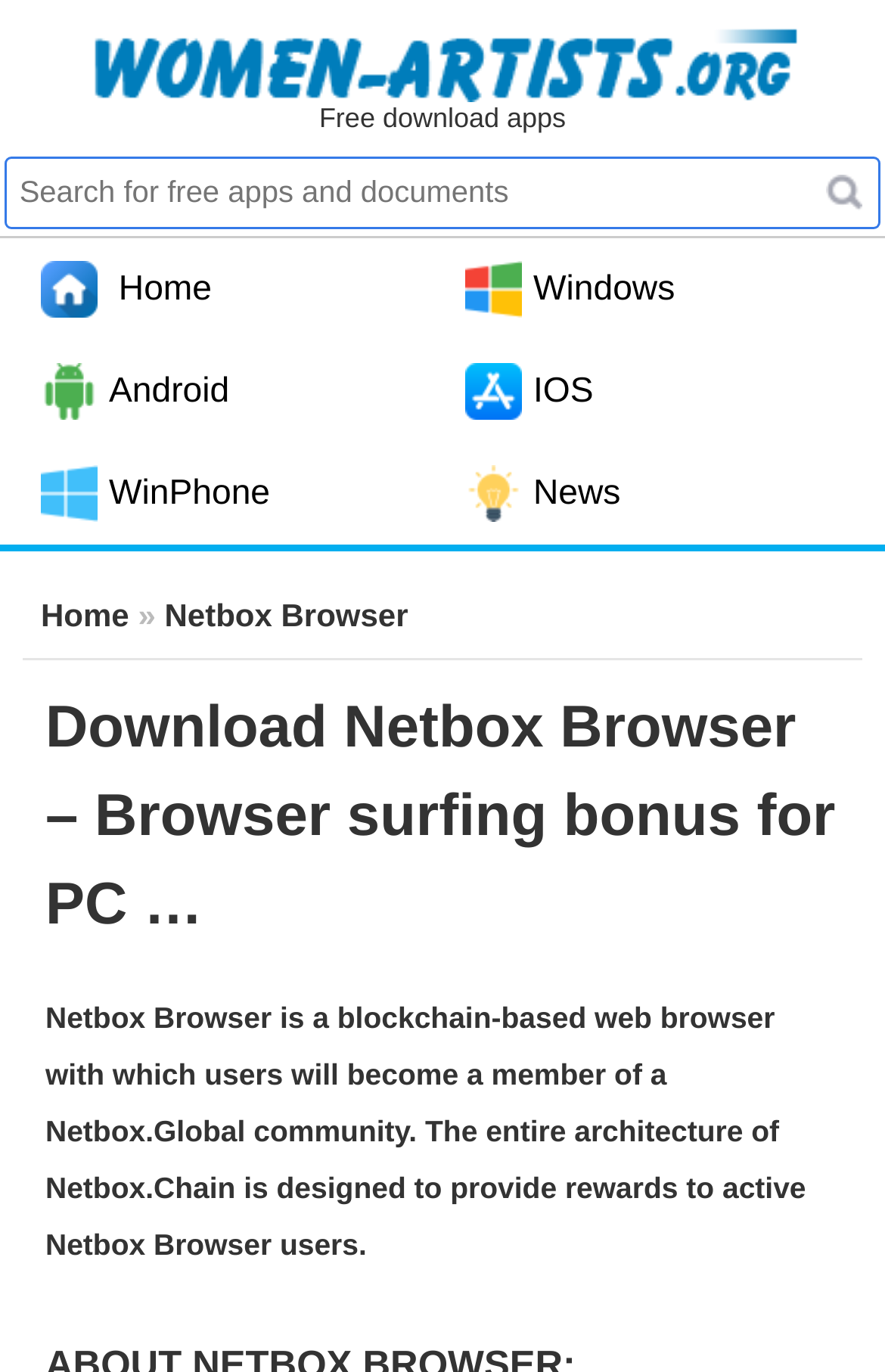Identify the bounding box coordinates of the clickable section necessary to follow the following instruction: "Learn more about Netbox Browser". The coordinates should be presented as four float numbers from 0 to 1, i.e., [left, top, right, bottom].

[0.186, 0.435, 0.461, 0.461]